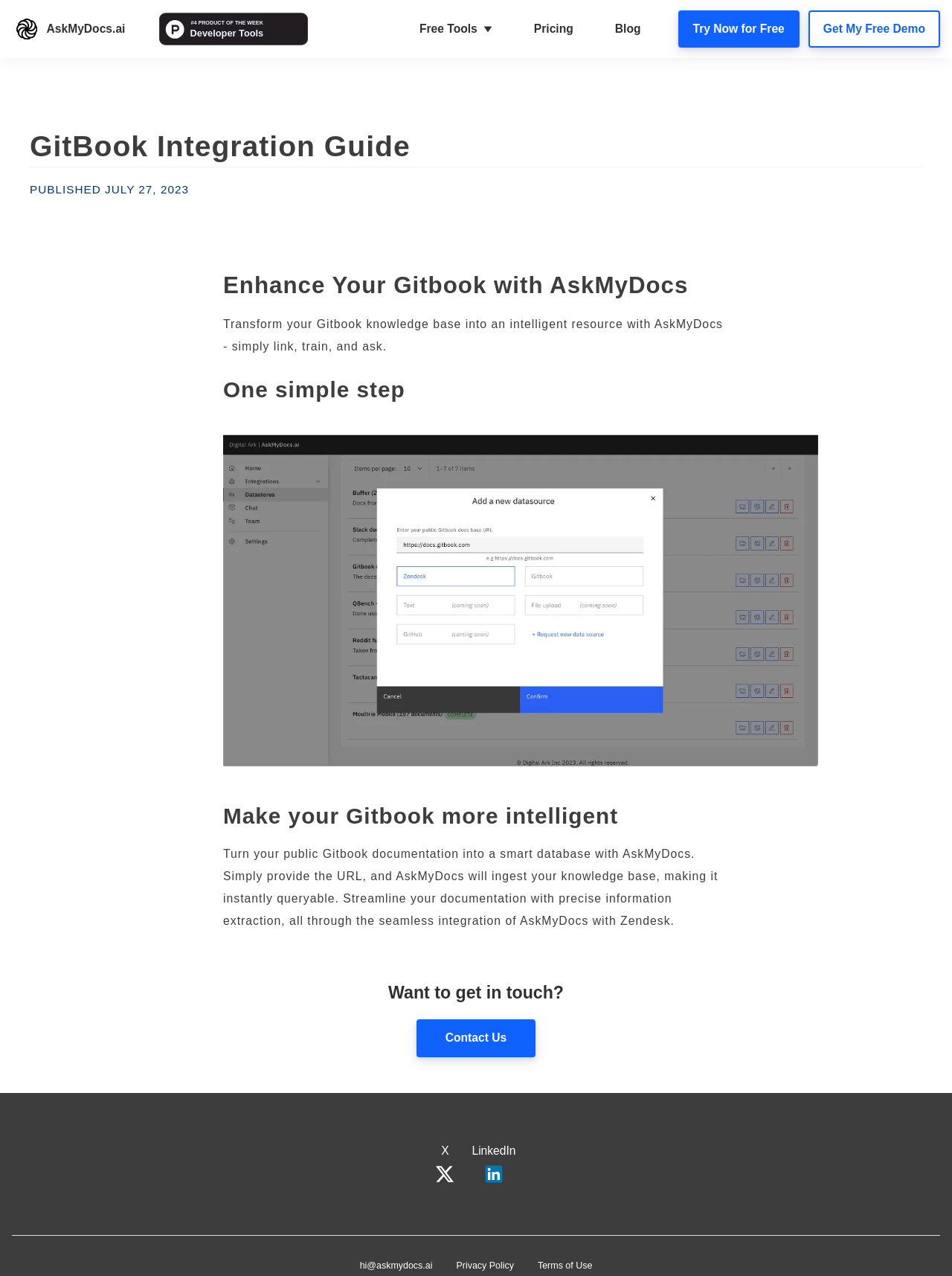How can users get in touch with the developers of AskMyDocs.ai?
Respond with a short answer, either a single word or a phrase, based on the image.

Contact Us